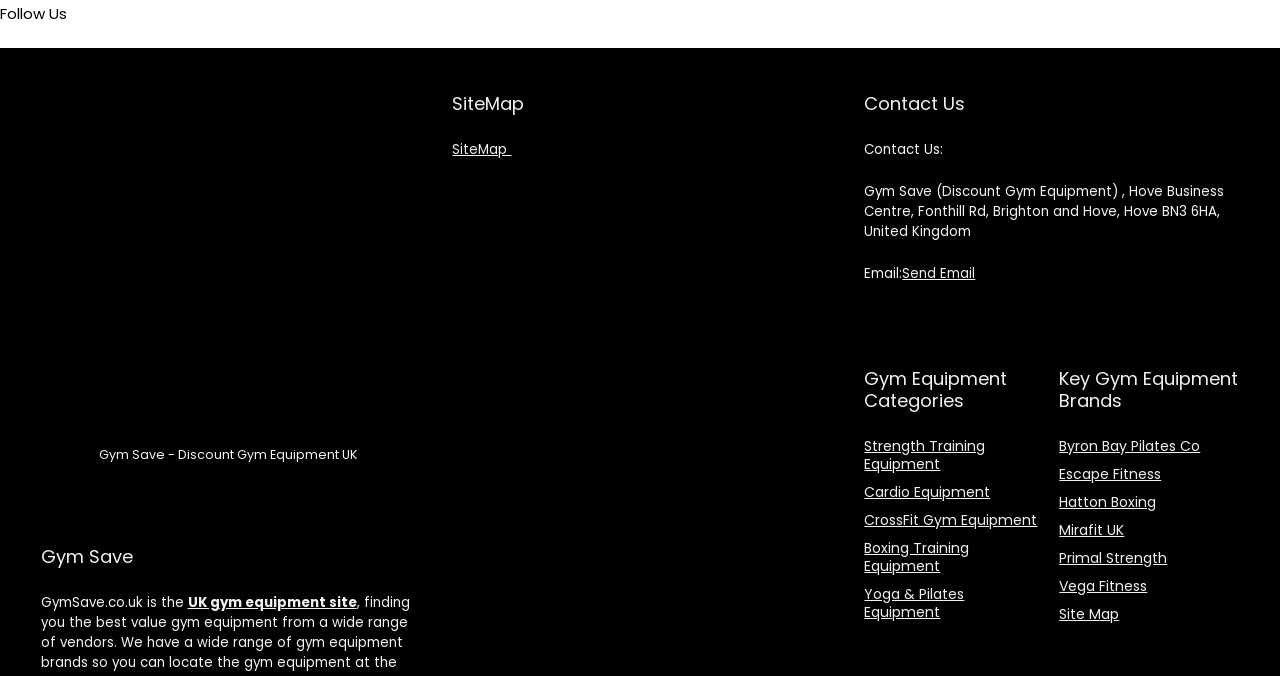What is the name of the website?
Please answer the question with a single word or phrase, referencing the image.

Gym Save